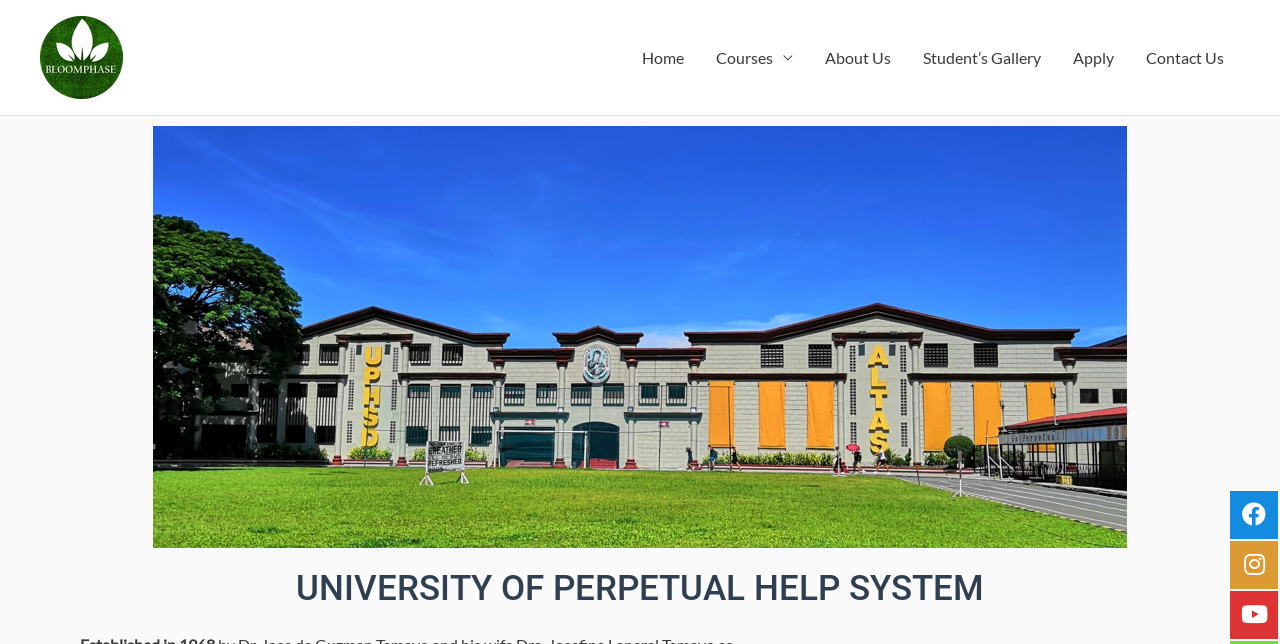Offer a meticulous caption that includes all visible features of the webpage.

The webpage is about the University of Perpetual Help, with a focus on BLOOMPHASE SERVICES. At the top-left corner, there is a link and an image, both labeled as "BLOOMPHASE SERVICES". 

Below this, there is a navigation menu labeled as "Site Navigation" that spans across the top of the page. The menu consists of six links: "Home", "Courses" with an icon, "About Us", "Student's Gallery", "Apply", and "Contact Us", arranged from left to right.

On the right side of the page, there is a large image of "uoph" that takes up most of the vertical space. Above this image, there is a heading that reads "UNIVERSITY OF PERPETUAL HELP SYSTEM".